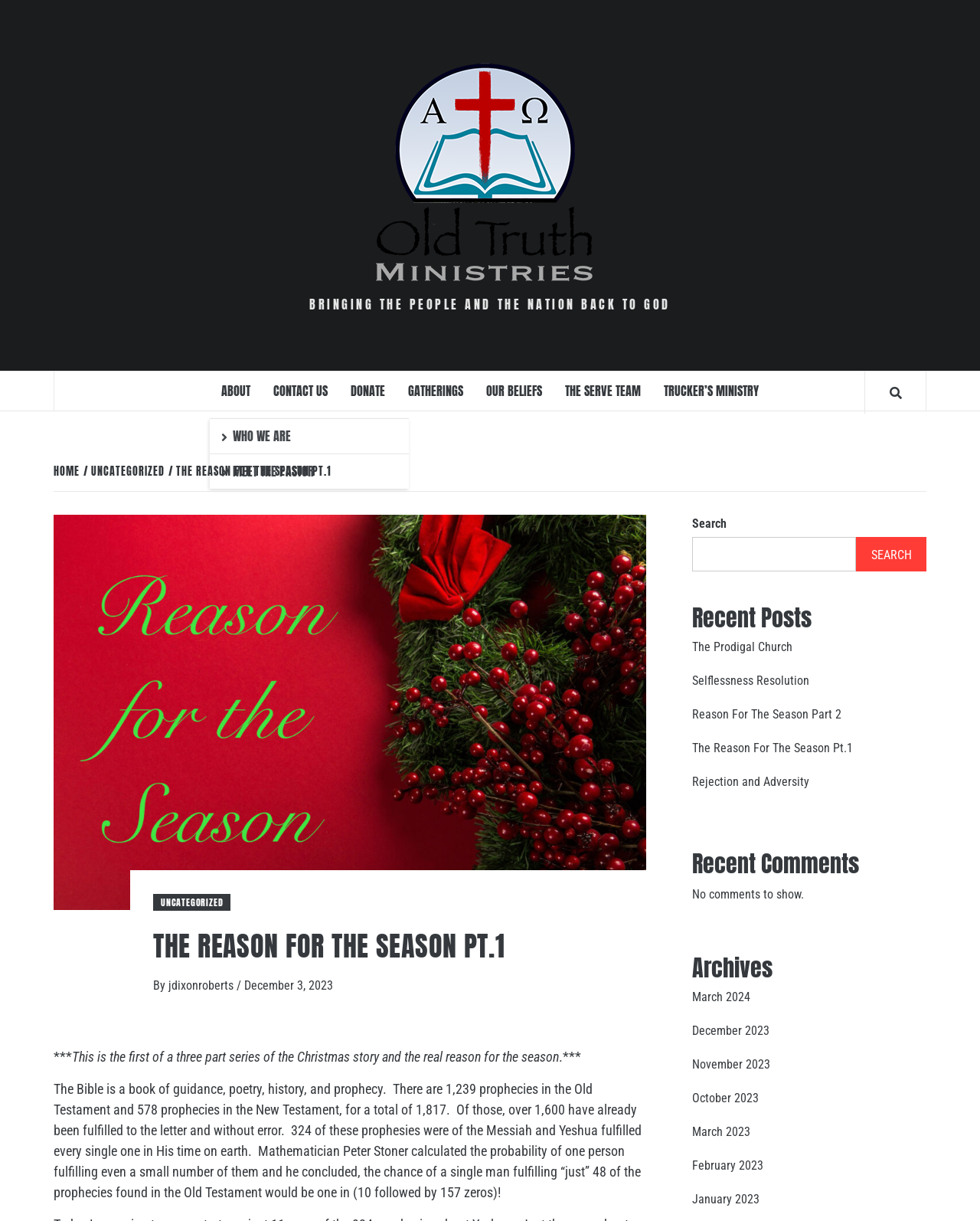Please find the bounding box for the UI component described as follows: "Uncategorized".

[0.156, 0.732, 0.235, 0.746]